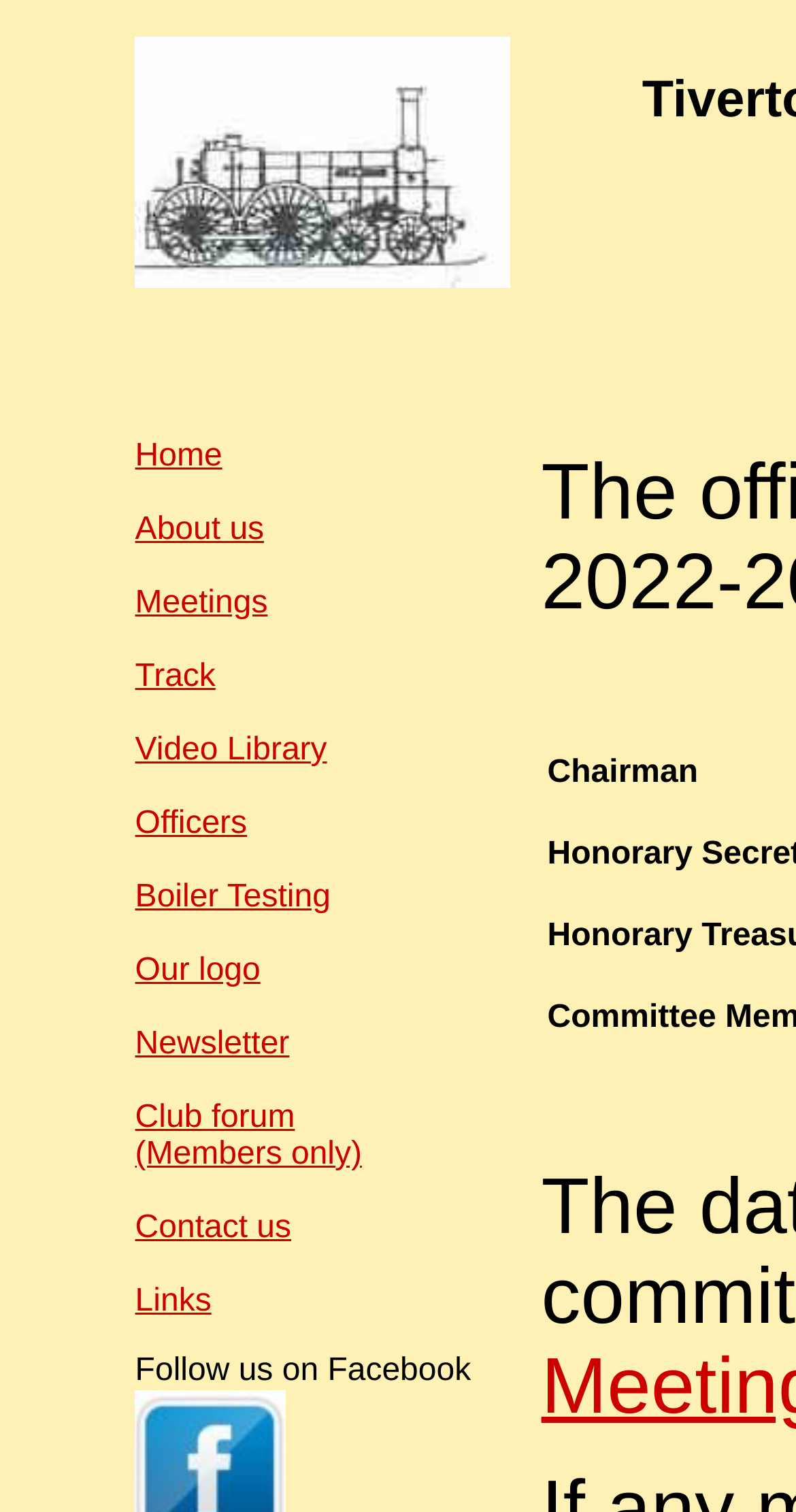How many images are on the webpage?
Using the visual information, answer the question in a single word or phrase.

1